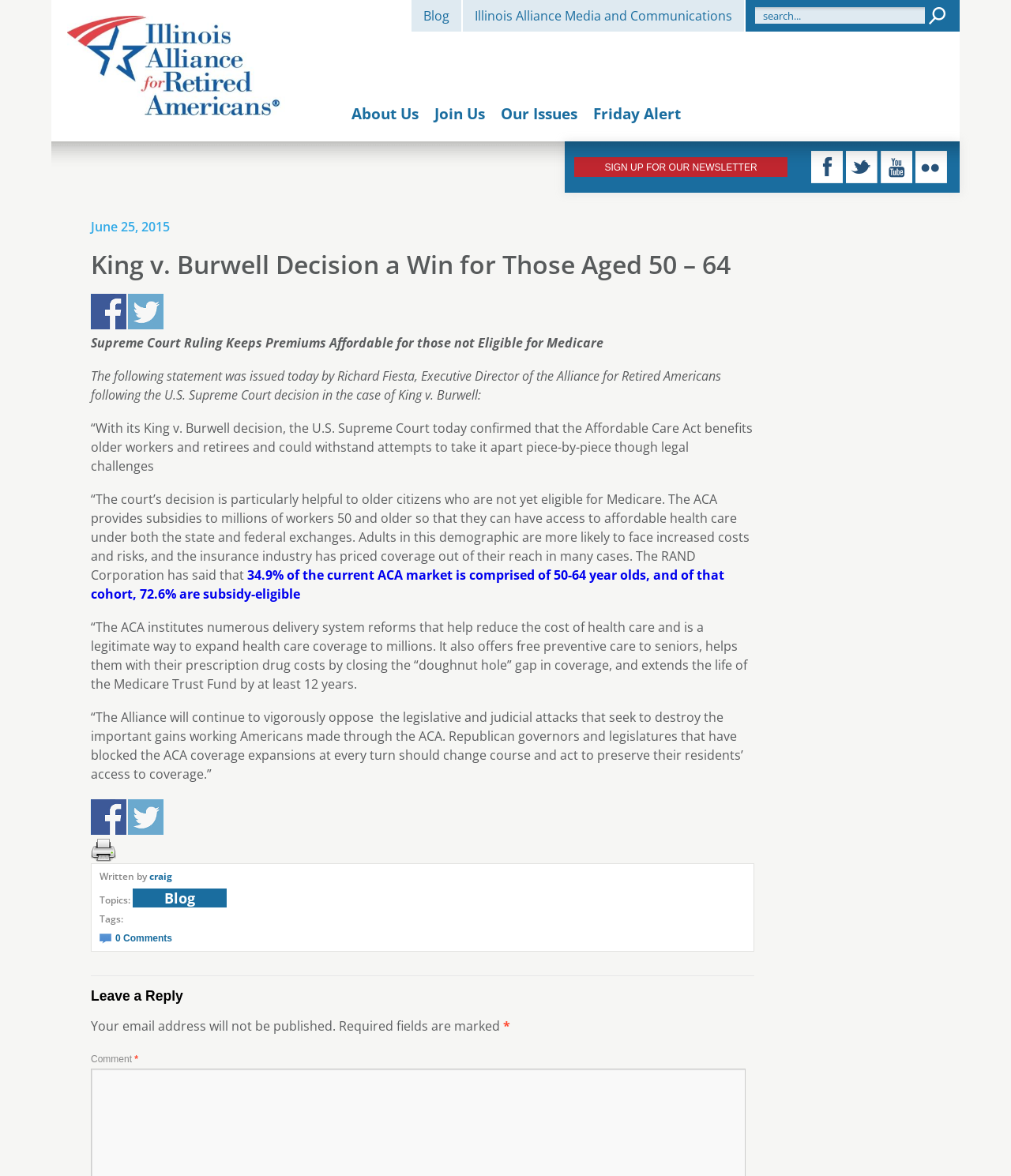Give a concise answer of one word or phrase to the question: 
What is the name of the author of the article?

craig